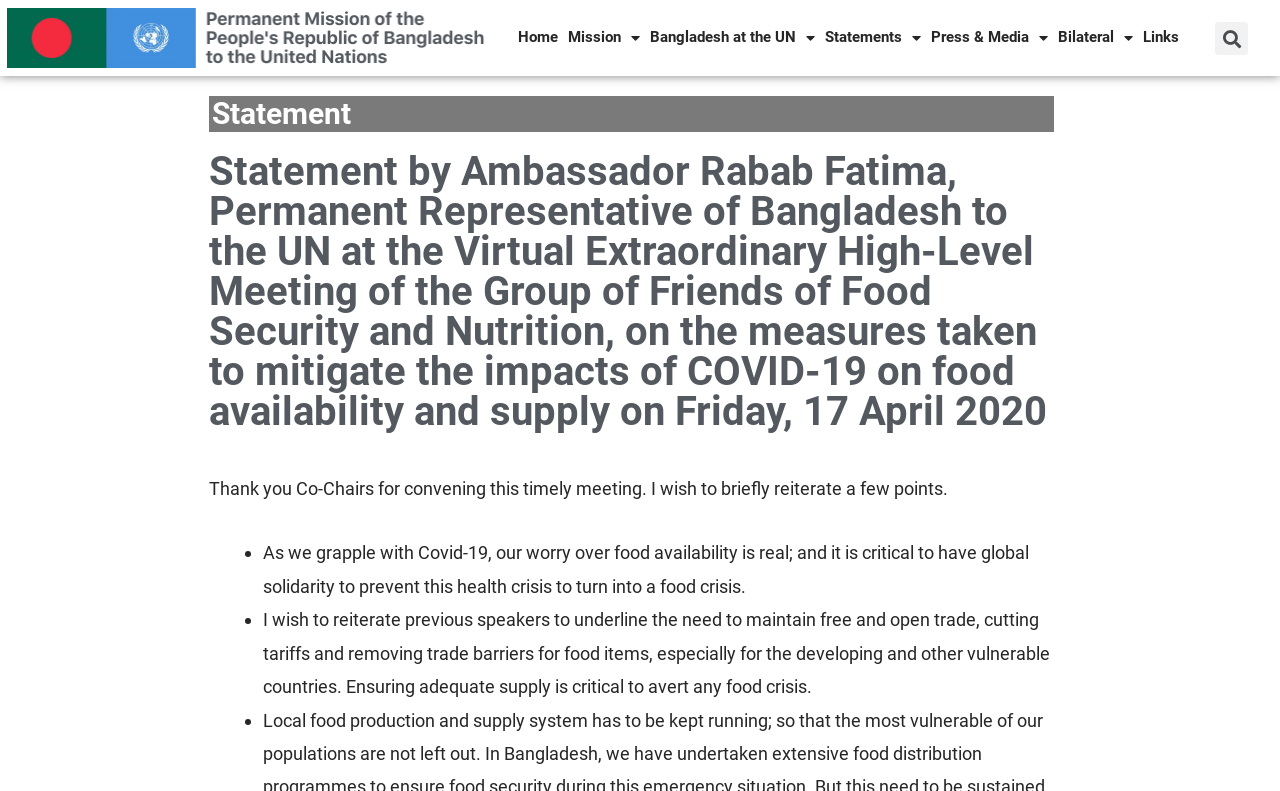What is the date of the virtual meeting mentioned in the statement?
Refer to the screenshot and deliver a thorough answer to the question presented.

The webpage heading mentions 'Virtual Extraordinary High-Level Meeting of the Group of Friends of Food Security and Nutrition, on the measures taken to mitigate the impacts of COVID-19 on food availability and supply on Friday, 17 April 2020', which indicates that the date of the virtual meeting is Friday, 17 April 2020.